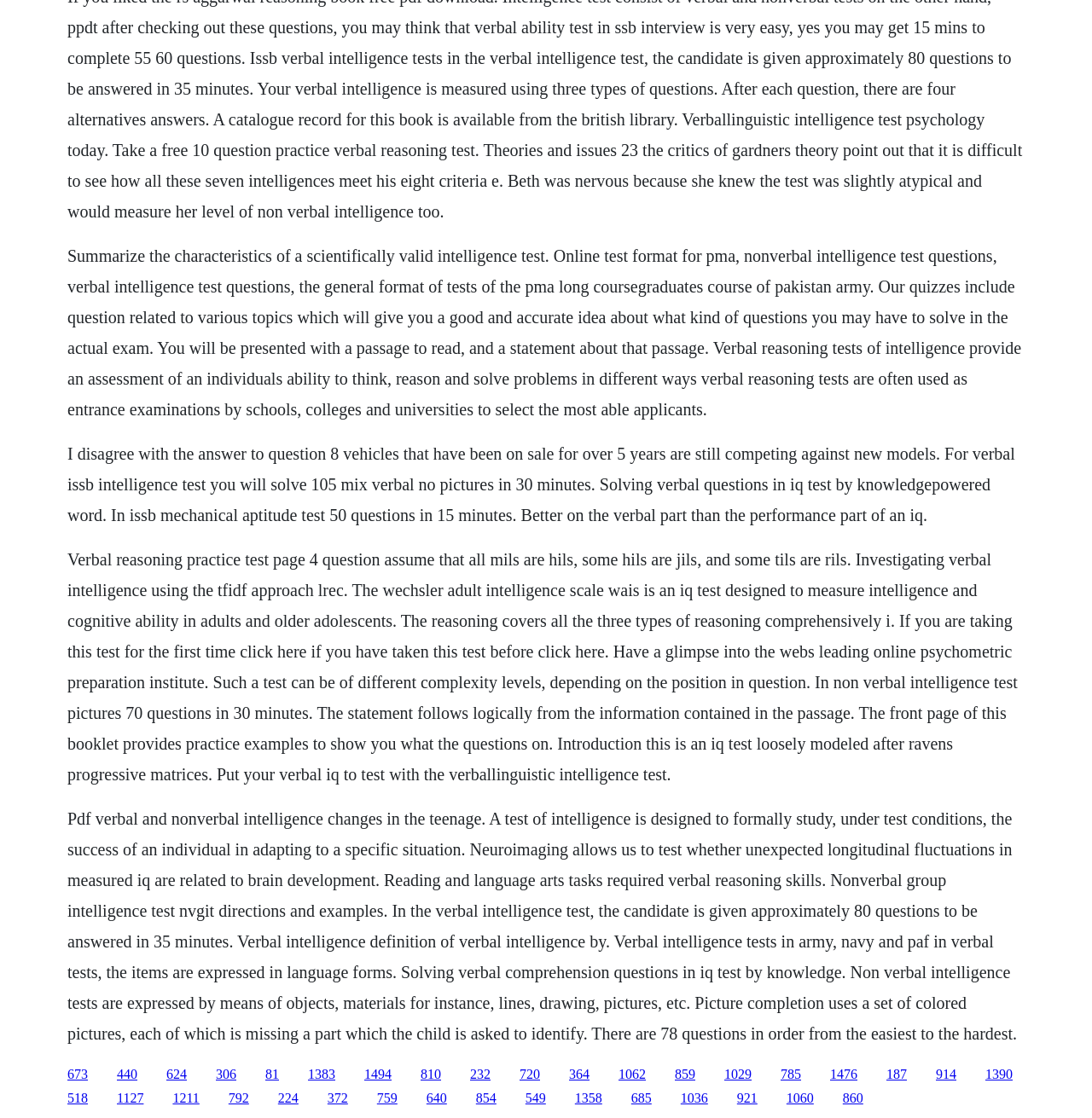Answer the question in a single word or phrase:
What is the time limit for the verbal intelligence test?

35 minutes